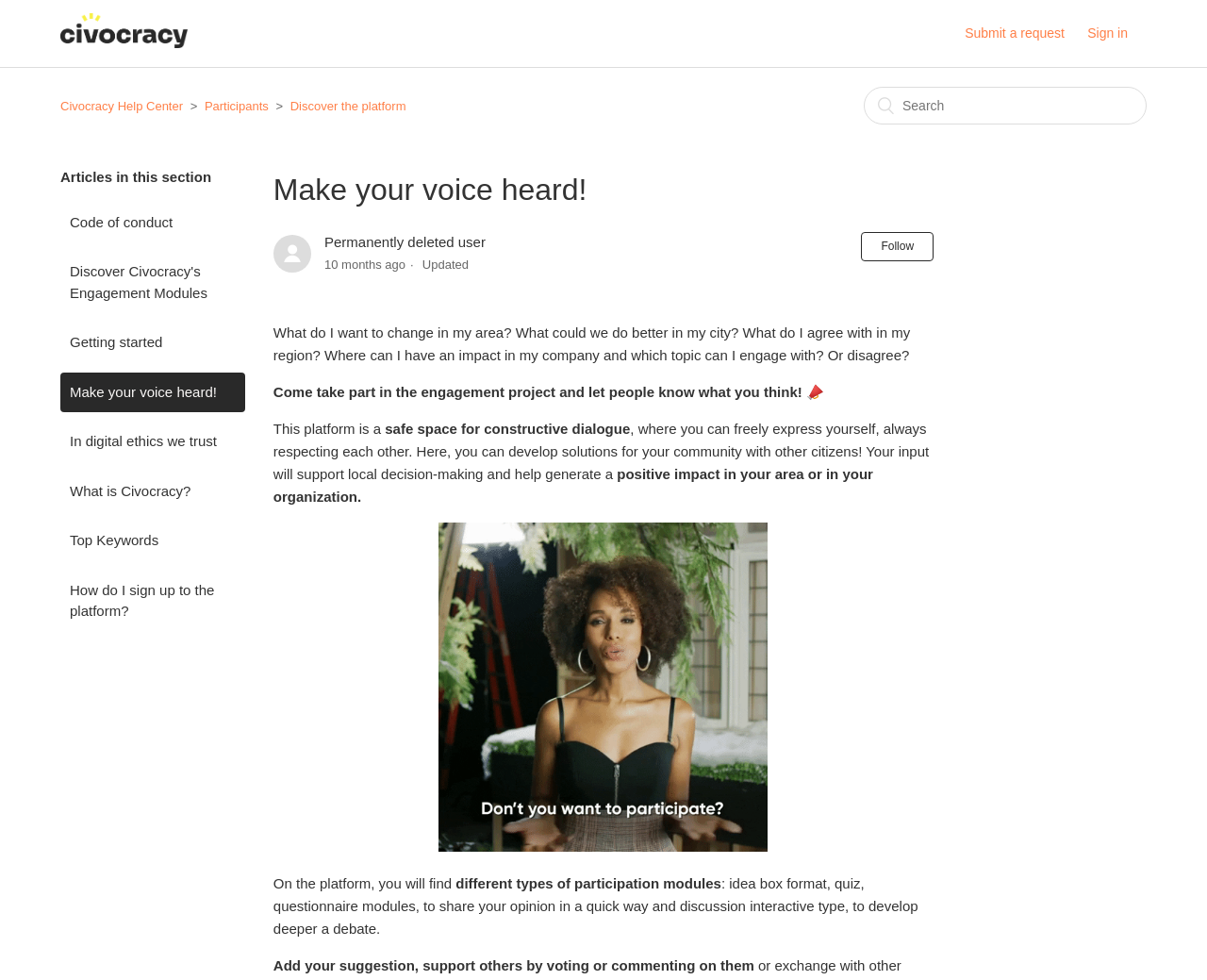Show the bounding box coordinates of the element that should be clicked to complete the task: "Click the 'Sign in' button".

[0.901, 0.018, 0.95, 0.05]